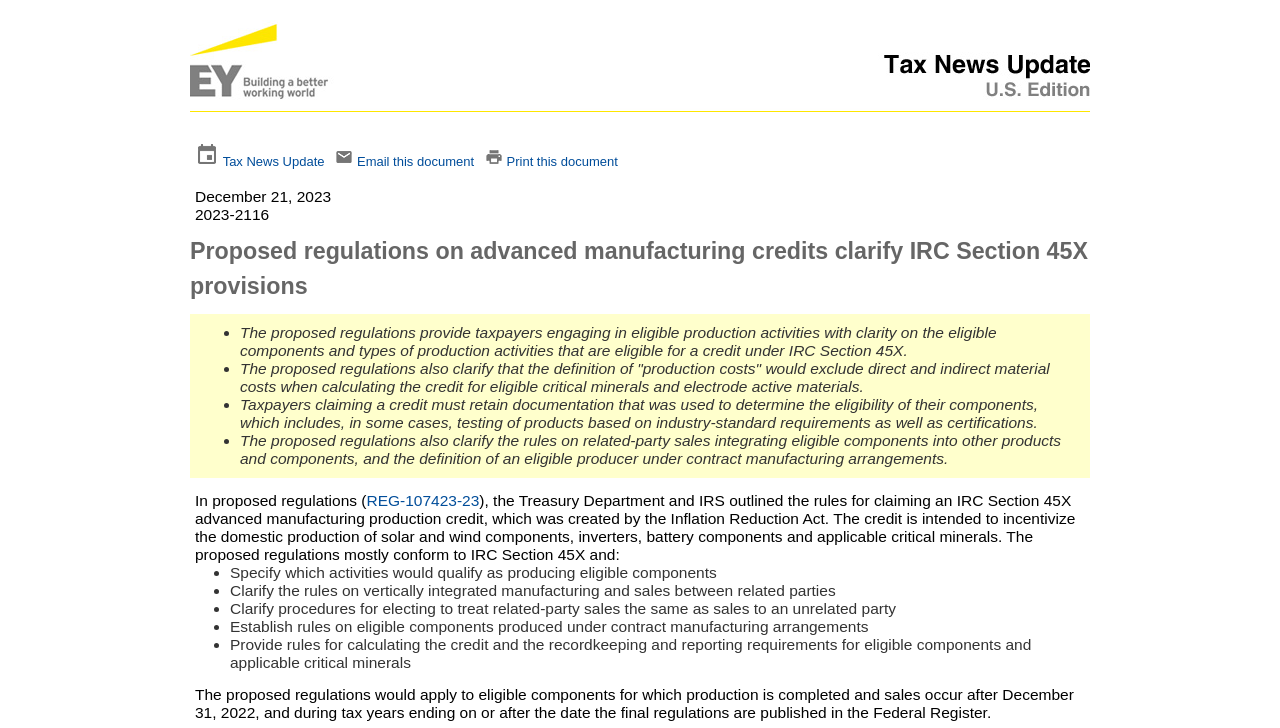Given the description "Email this document", provide the bounding box coordinates of the corresponding UI element.

[0.279, 0.212, 0.37, 0.232]